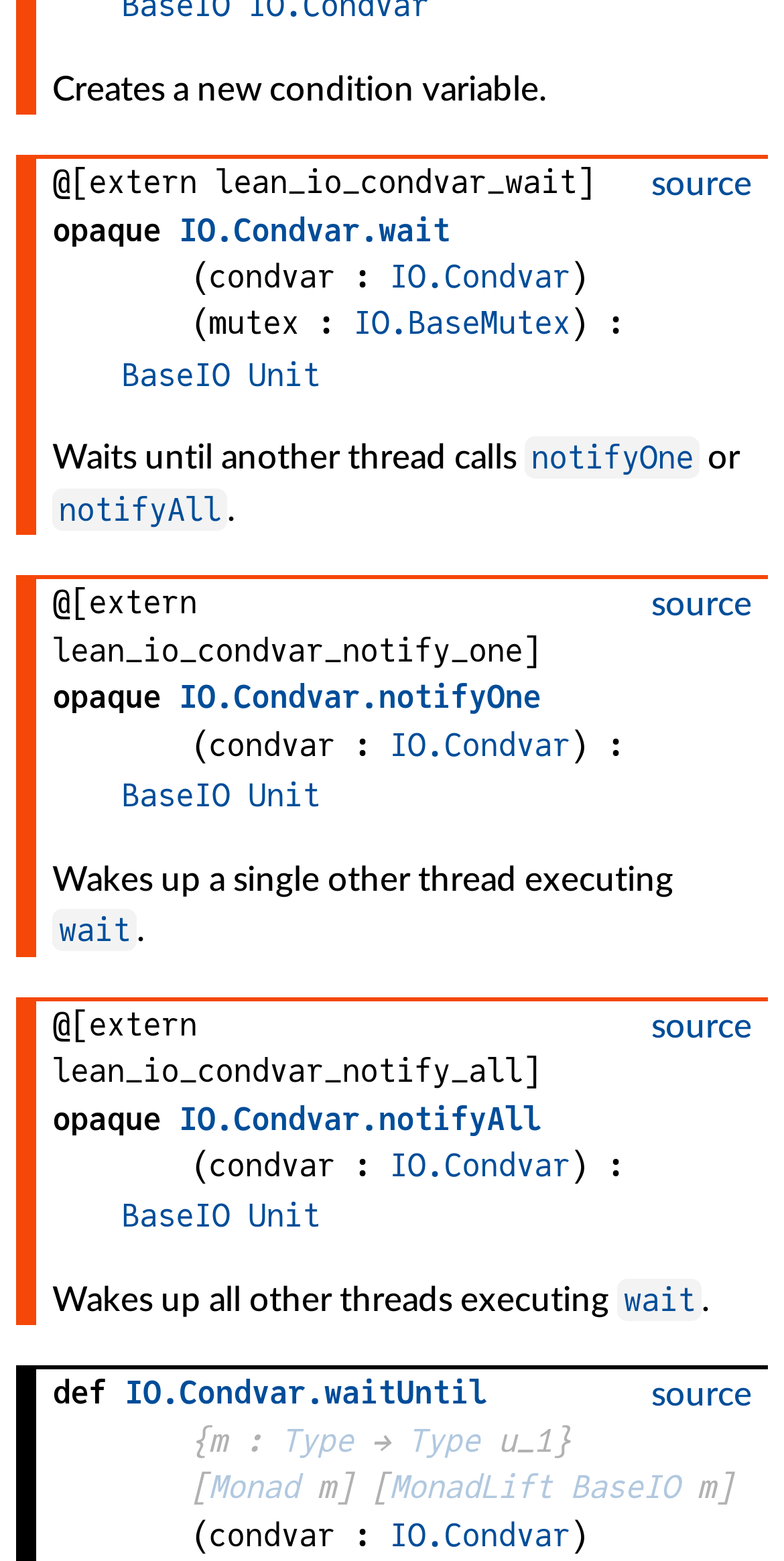Find the bounding box coordinates of the clickable area that will achieve the following instruction: "Visit 'source'".

[0.831, 0.107, 0.959, 0.129]